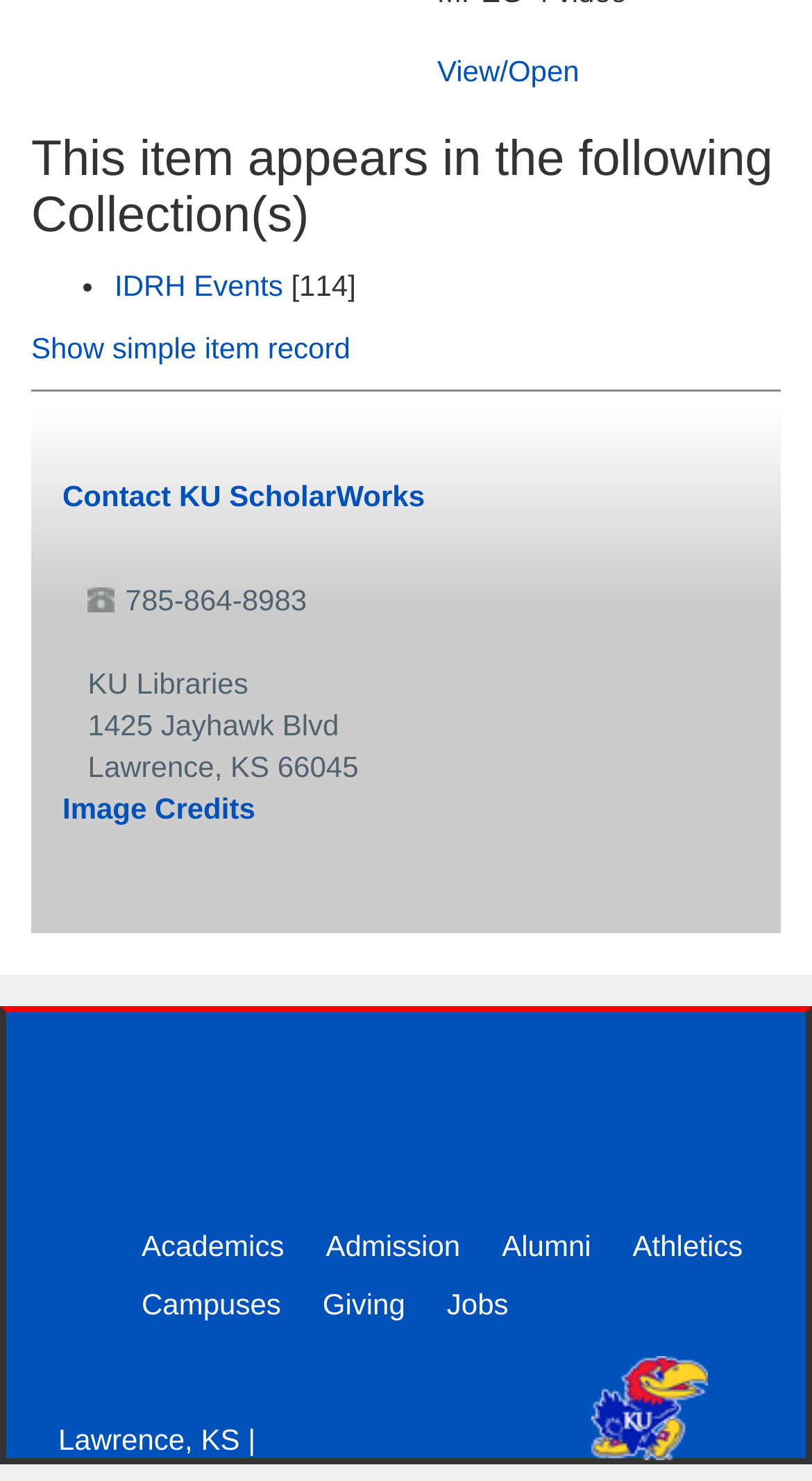How many links are there in the footer section?
Using the image, respond with a single word or phrase.

7